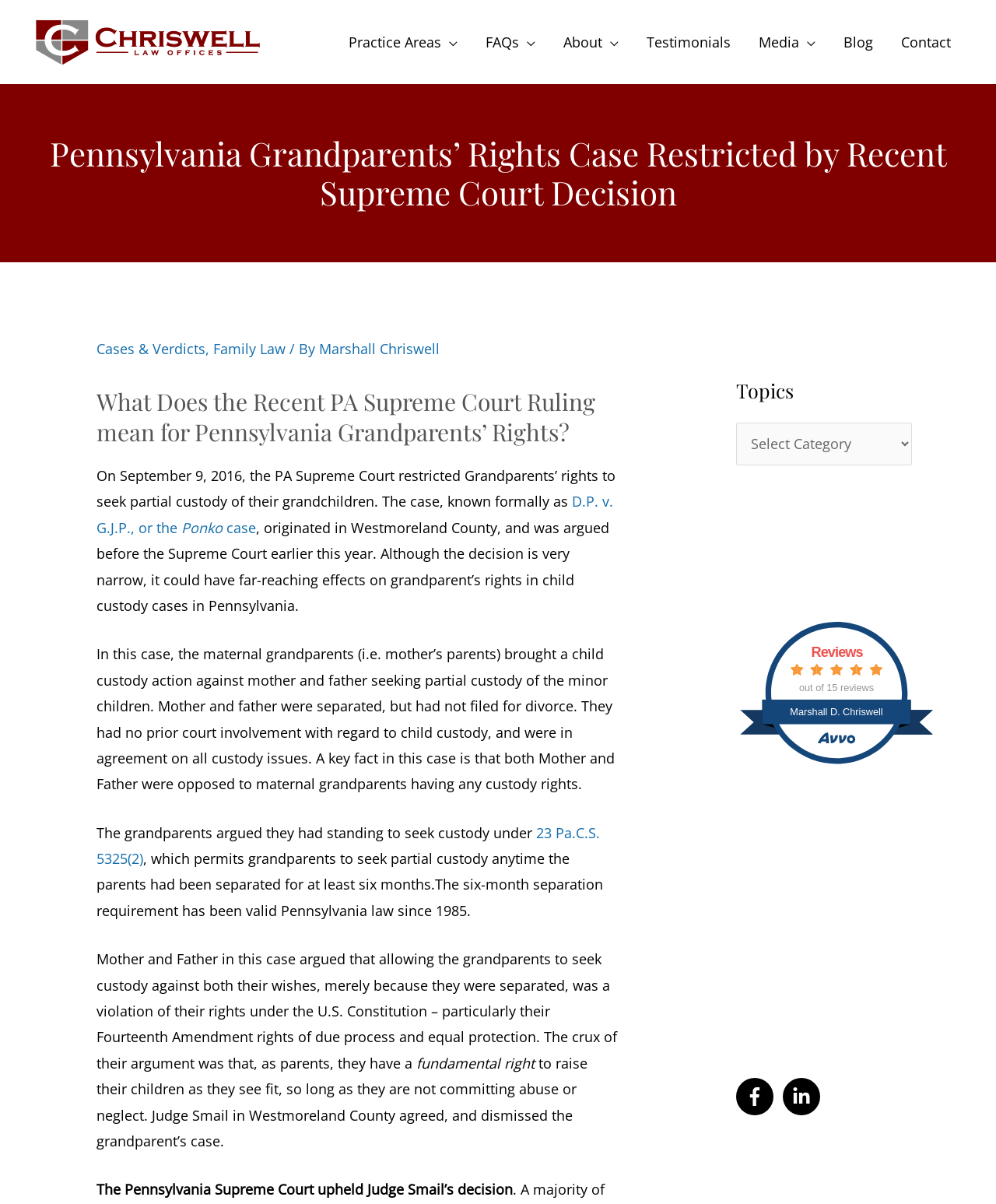Respond concisely with one word or phrase to the following query:
How many links are in the navigation menu?

7